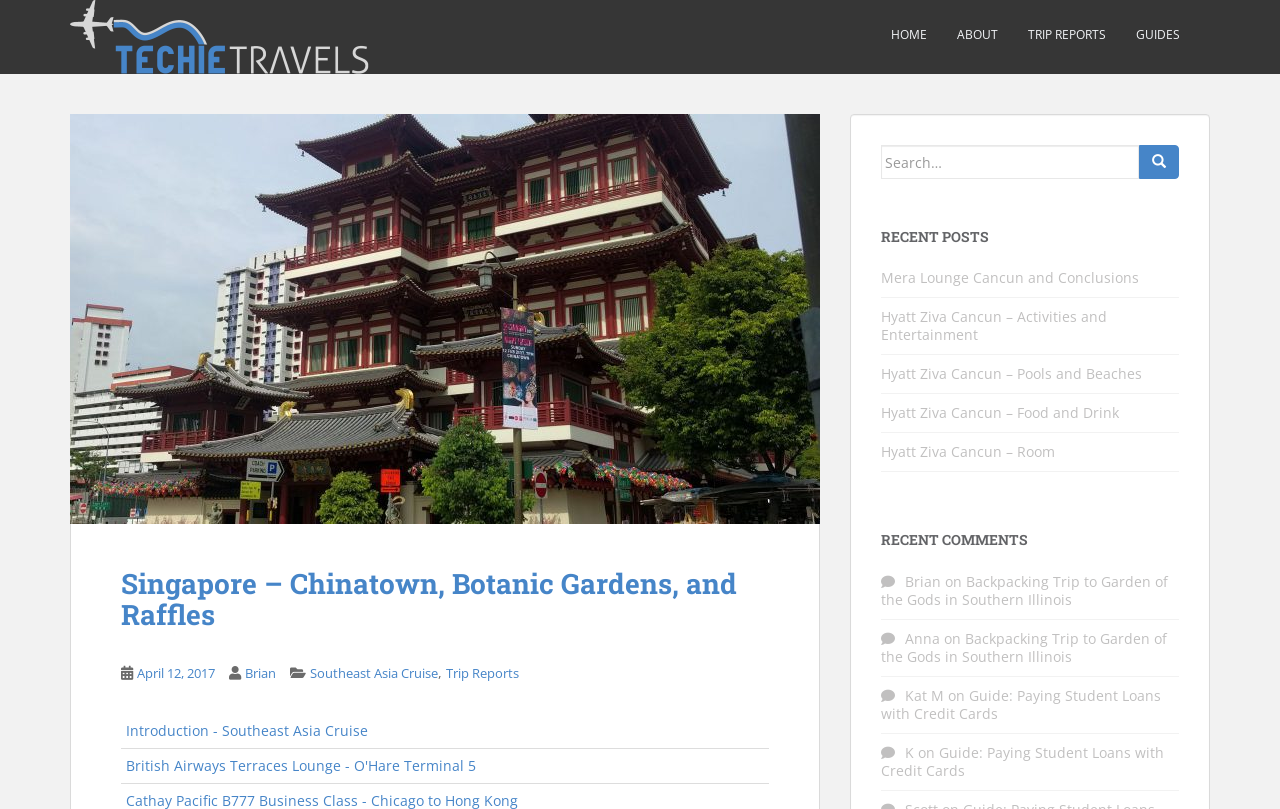With reference to the image, please provide a detailed answer to the following question: What is the category of the post 'Singapore – Chinatown, Botanic Gardens, and Raffles'?

I determined the answer by looking at the categories listed below the post title, which include 'Southeast Asia Cruise' and 'Trip Reports', suggesting that the post is categorized under 'Trip Reports'.